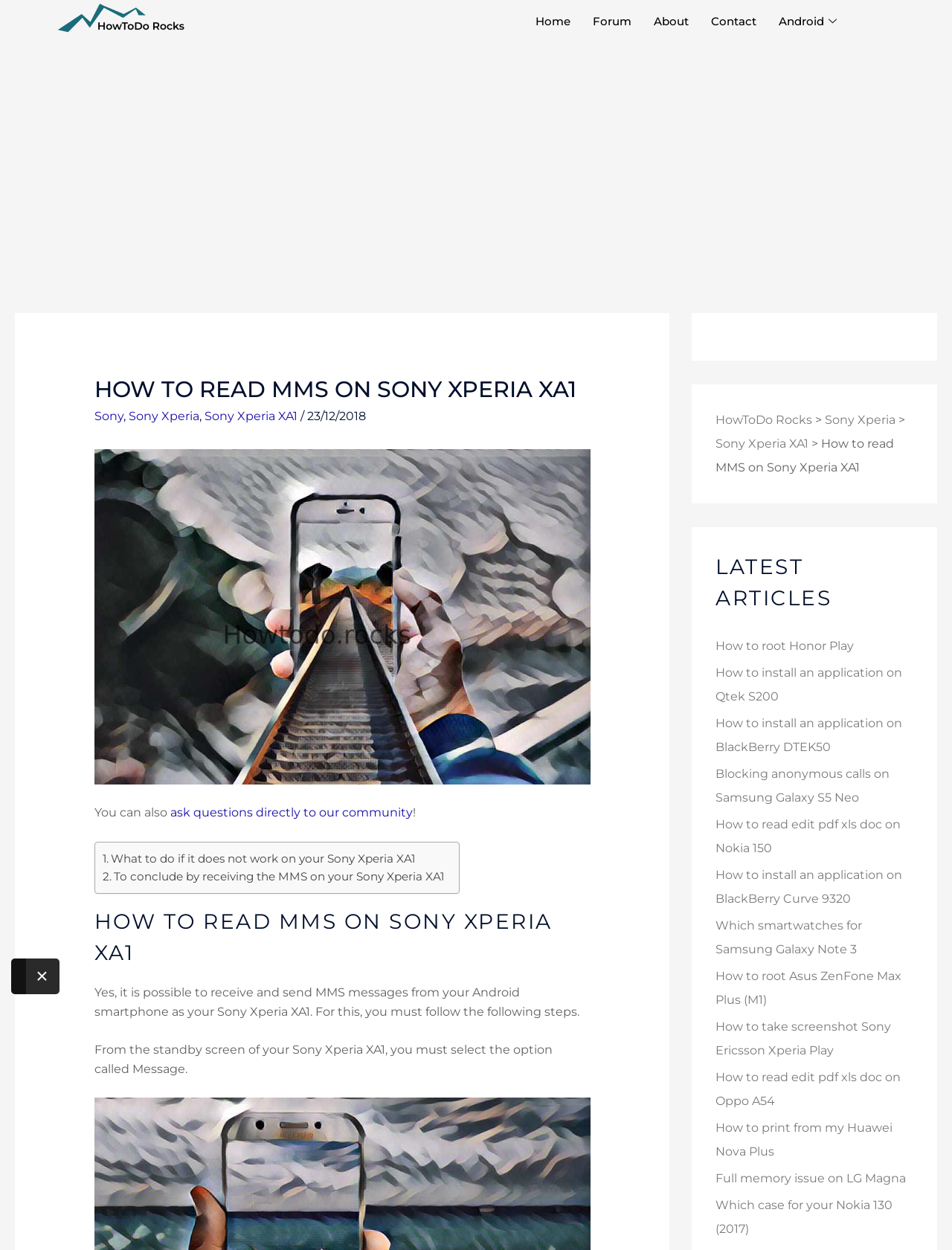Please find the bounding box for the UI element described by: "HowToDo Rocks".

[0.752, 0.33, 0.853, 0.341]